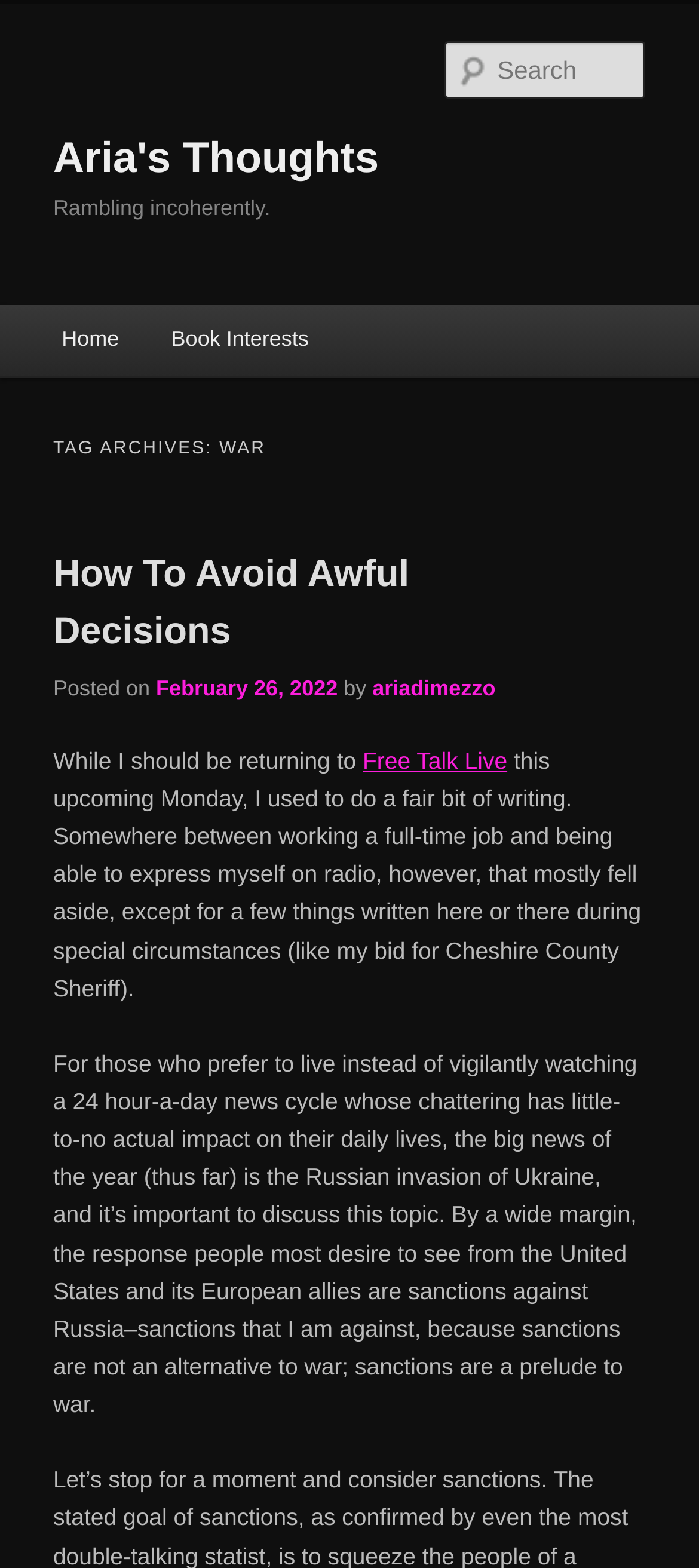What is the author of the current post?
Using the screenshot, give a one-word or short phrase answer.

Ariadimezzo